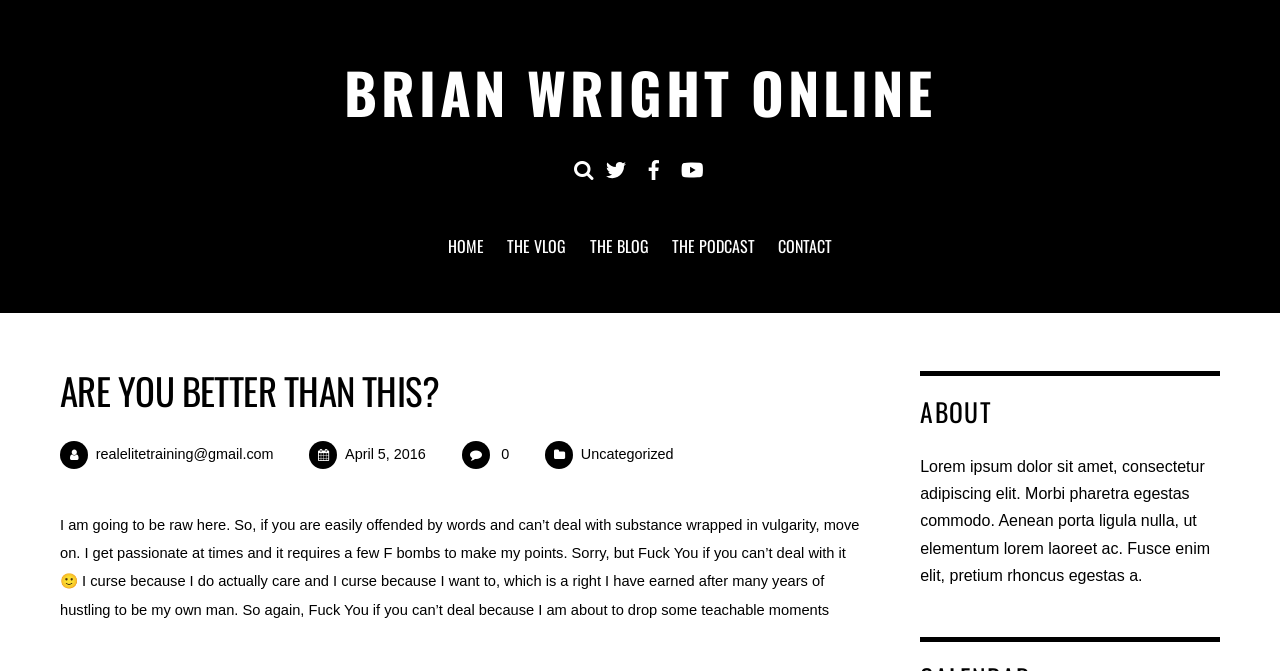What is the category of the latest article?
Based on the image content, provide your answer in one word or a short phrase.

Uncategorized